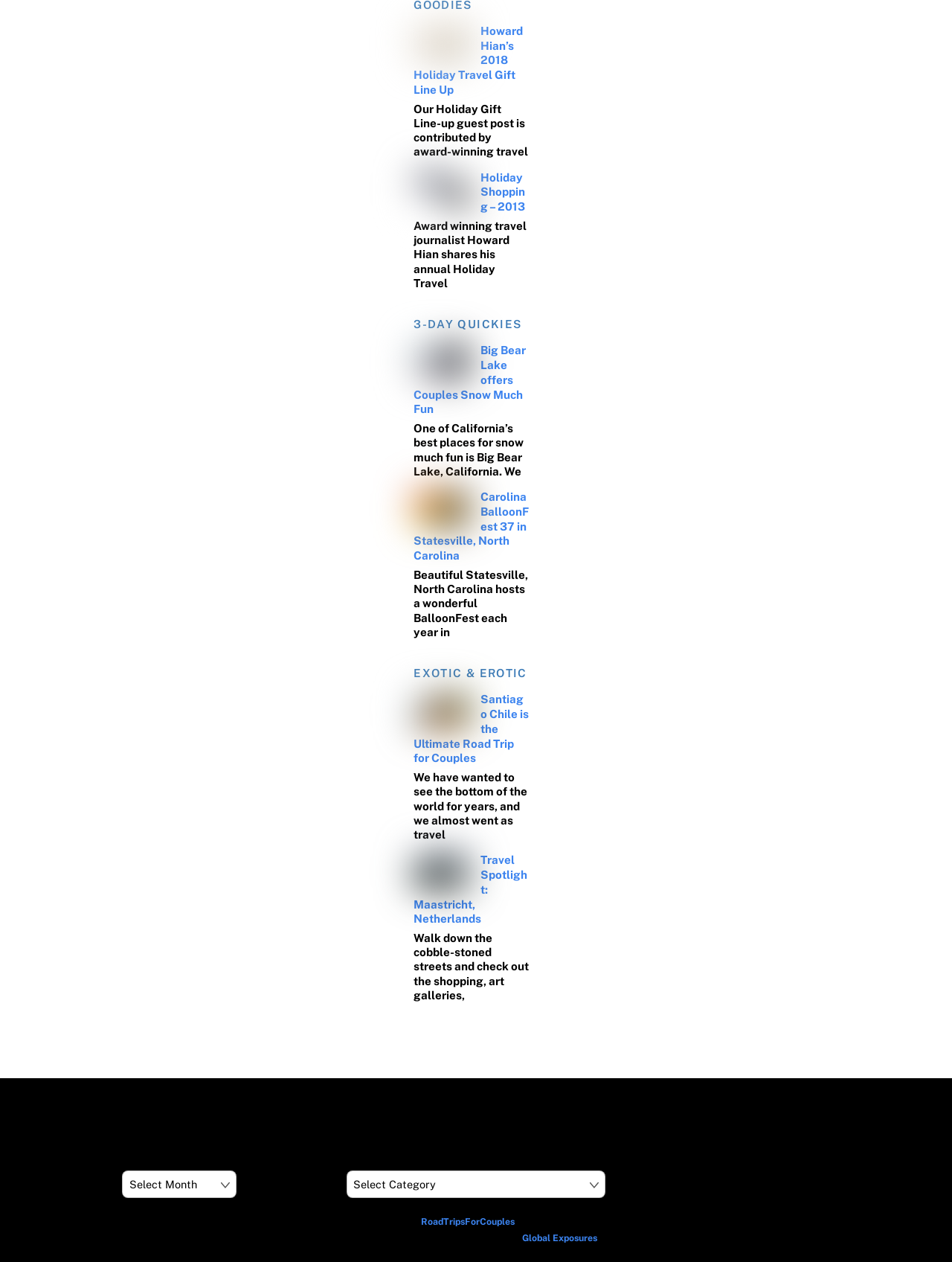What is the name of the city in the Netherlands featured in the travel spotlight?
Please interpret the details in the image and answer the question thoroughly.

I found the image and link with the description 'Travel Spotlight: Maastricht, Netherlands' which indicates that the city in the Netherlands featured in the travel spotlight is Maastricht.